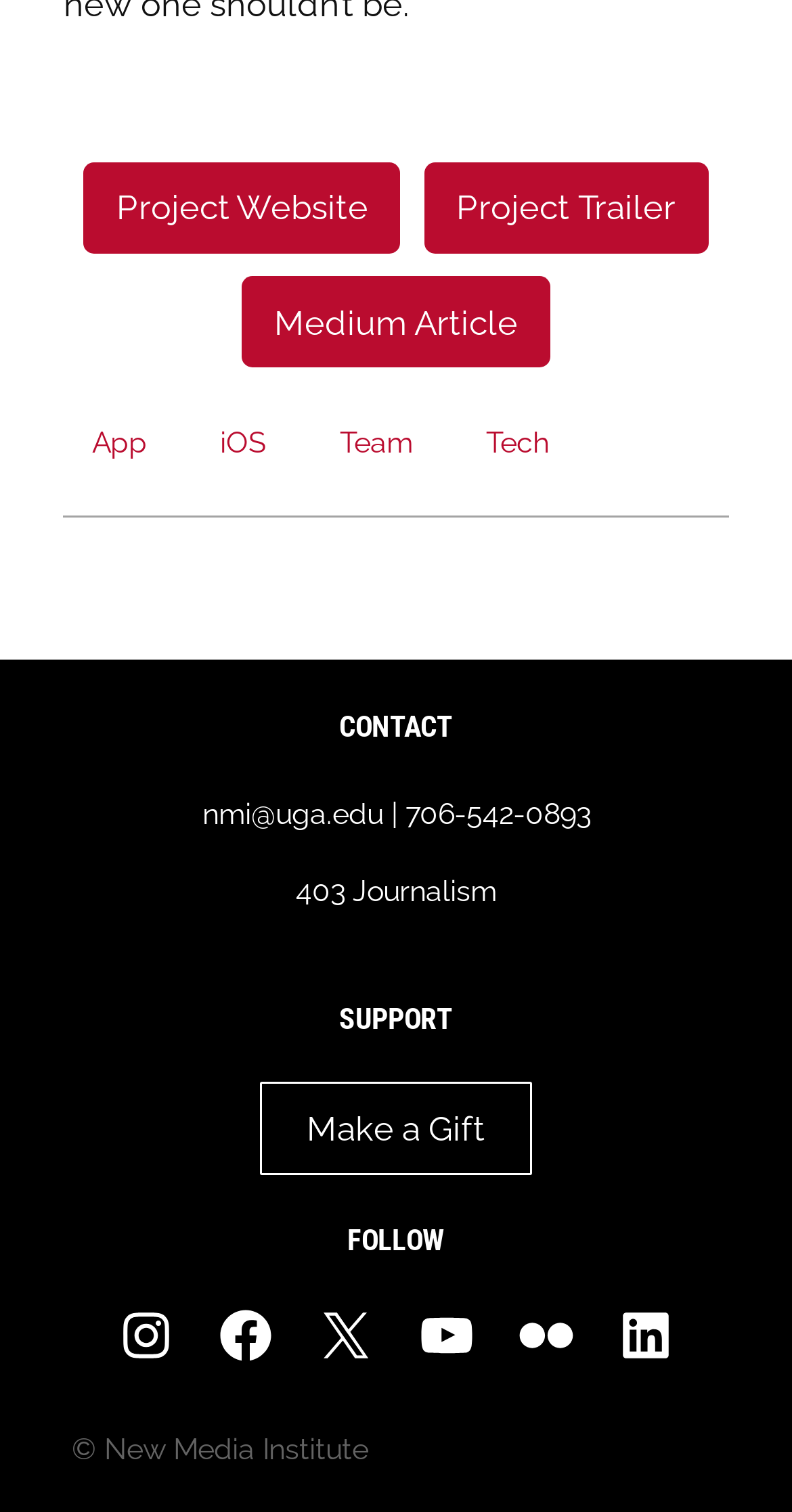Please identify the bounding box coordinates of the element that needs to be clicked to perform the following instruction: "visit the project website".

[0.106, 0.107, 0.506, 0.168]